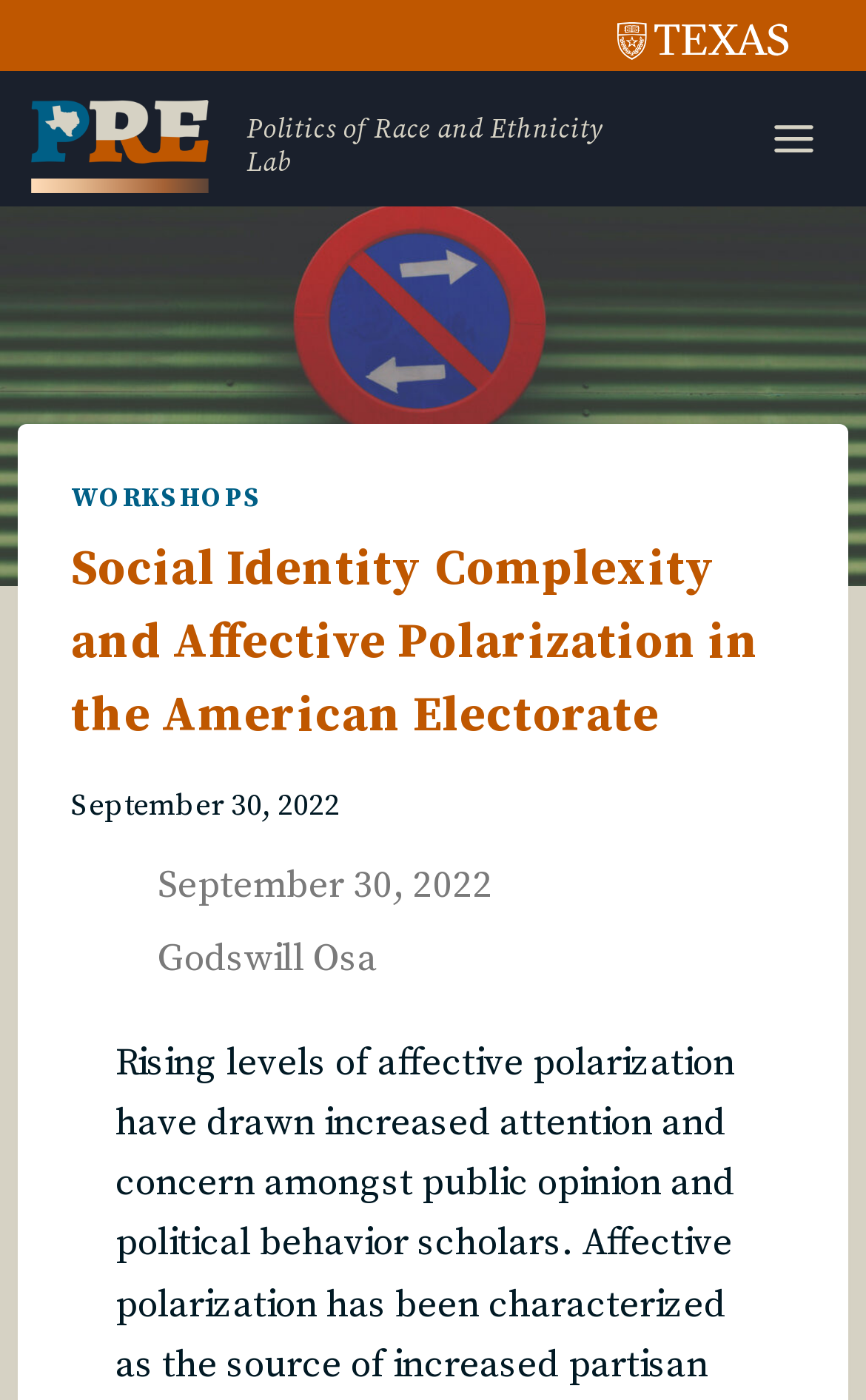Identify the bounding box coordinates for the UI element described as follows: "Toggle Menu". Ensure the coordinates are four float numbers between 0 and 1, formatted as [left, top, right, bottom].

[0.867, 0.074, 0.964, 0.125]